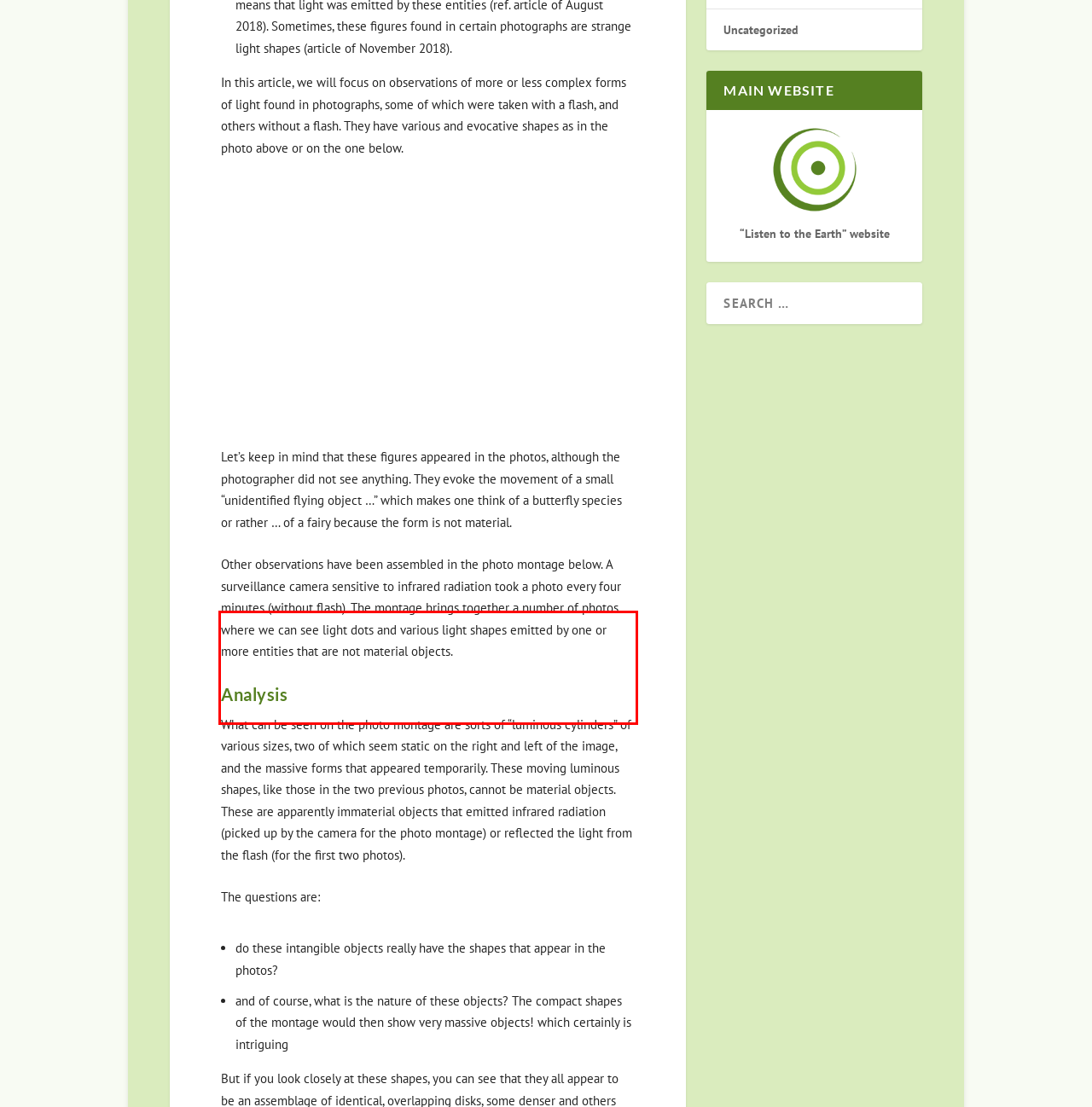Within the screenshot of the webpage, locate the red bounding box and use OCR to identify and provide the text content inside it.

Other observations have been assembled in the photo montage below. A surveillance camera sensitive to infrared radiation took a photo every four minutes (without flash). The montage brings together a number of photos where we can see light dots and various light shapes emitted by one or more entities that are not material objects.